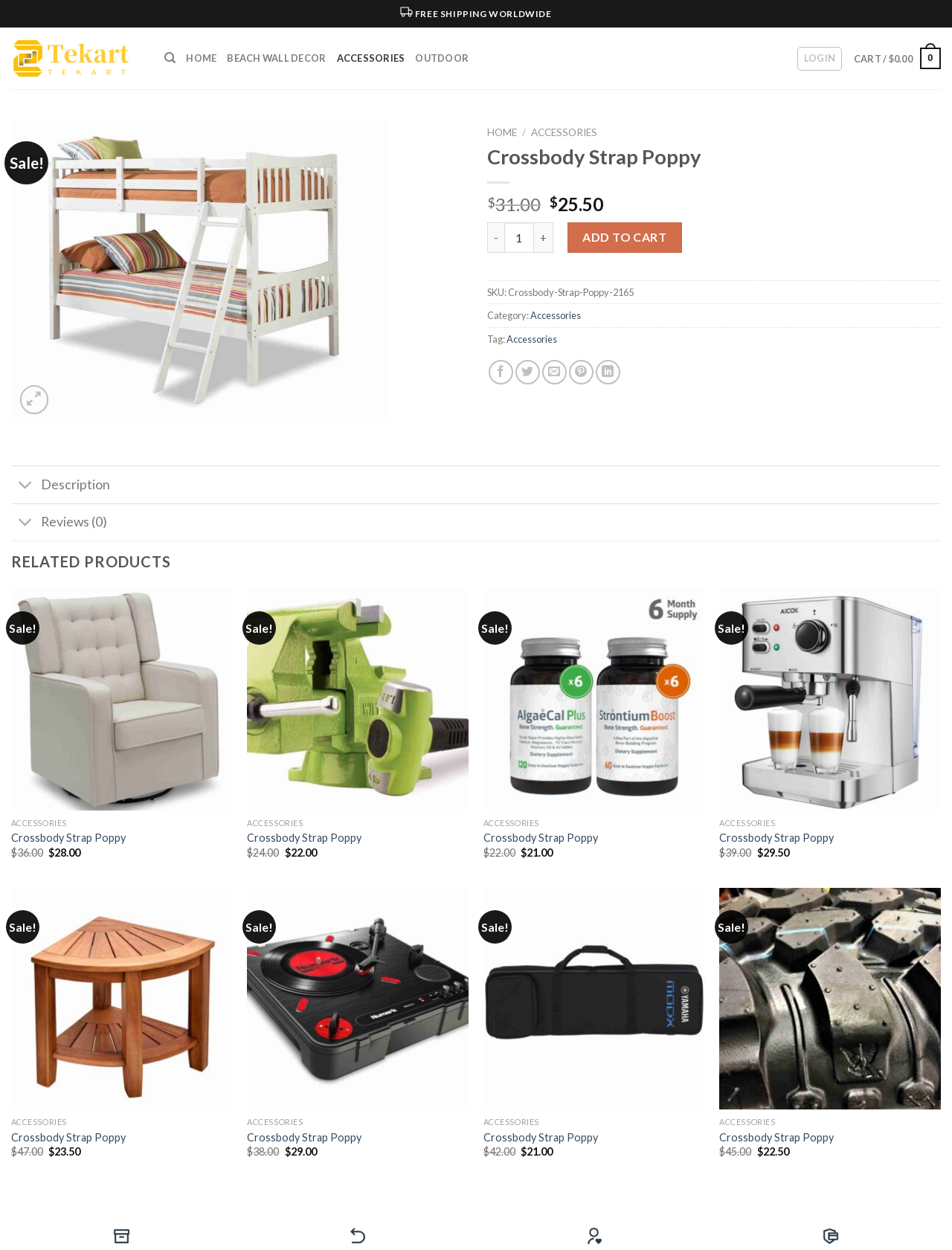Please determine the bounding box coordinates of the section I need to click to accomplish this instruction: "View product details".

[0.512, 0.115, 0.988, 0.136]